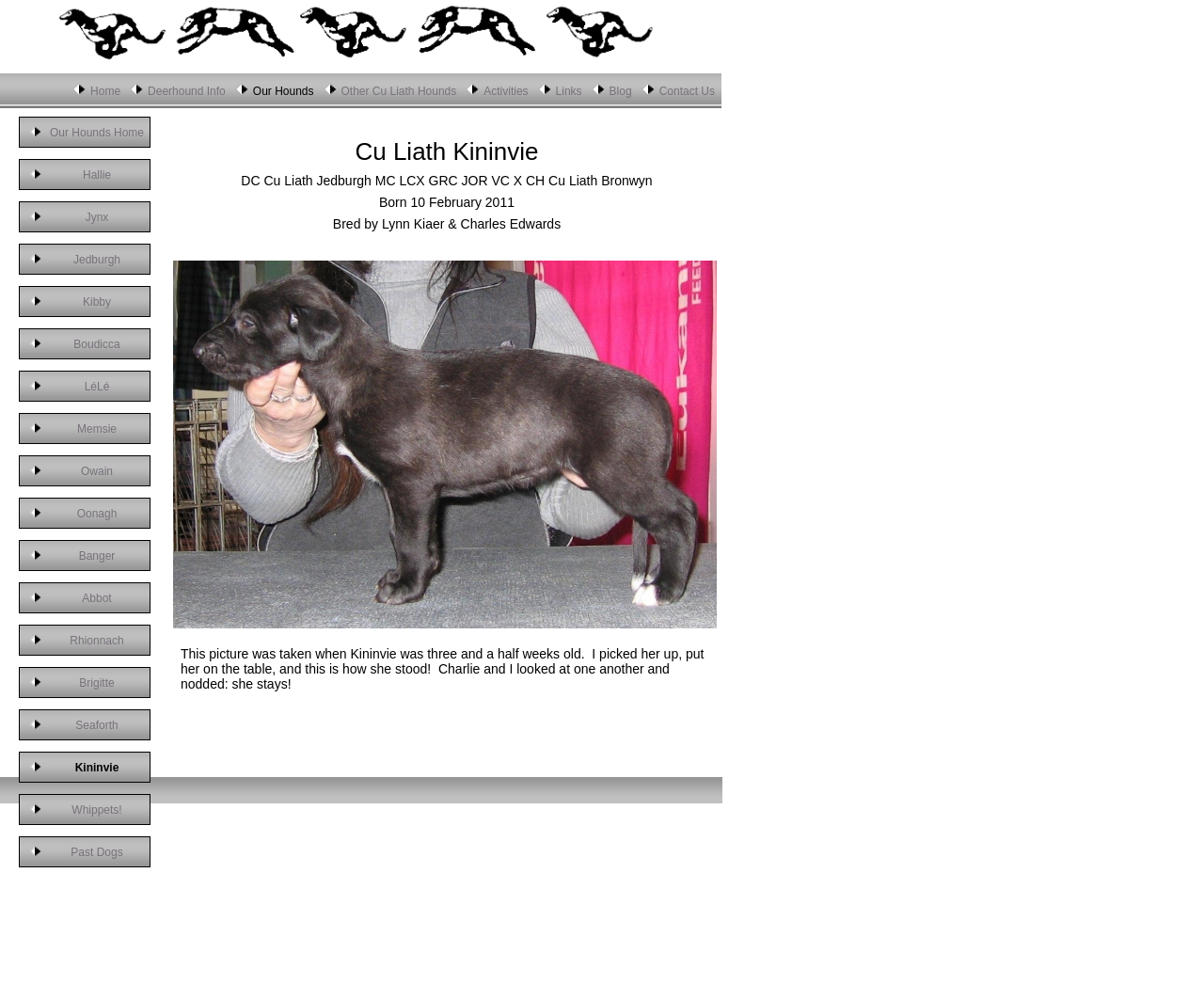Detail the various sections and features present on the webpage.

The webpage is titled "Kininvie" and has a layout with multiple sections. At the top, there is a table with two columns, each containing an image. Below this table, there is a navigation menu with seven items: "Home", "Deerhound Info", "Our Hounds", "Other Cu Liath Hounds", "Activities", "Links", and "Blog". Each item in the menu has an accompanying image on either side.

The navigation menu is divided into two rows, with the first row containing "Home", "Deerhound Info", "Our Hounds", and "Other Cu Liath Hounds", and the second row containing "Activities", "Links", and "Blog". Each item in the menu is a link, and the images surrounding the text are decorative.

The layout of the webpage is organized, with a clear separation between the different sections. The images and text are balanced, creating a visually appealing design.